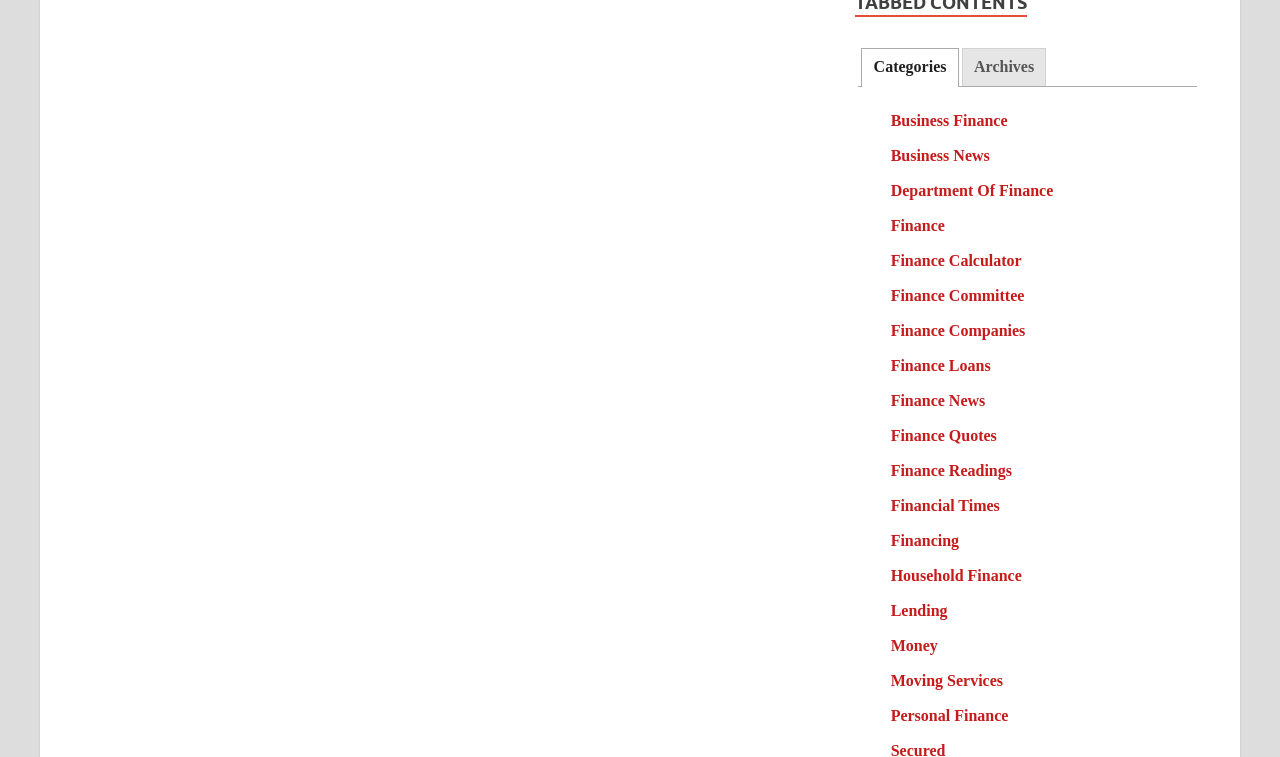Based on the image, please respond to the question with as much detail as possible:
How many tabs are in the tablist?

I counted the number of tab elements in the tablist, which are 'Categories' and 'Archives', so there are 2 tabs in total.